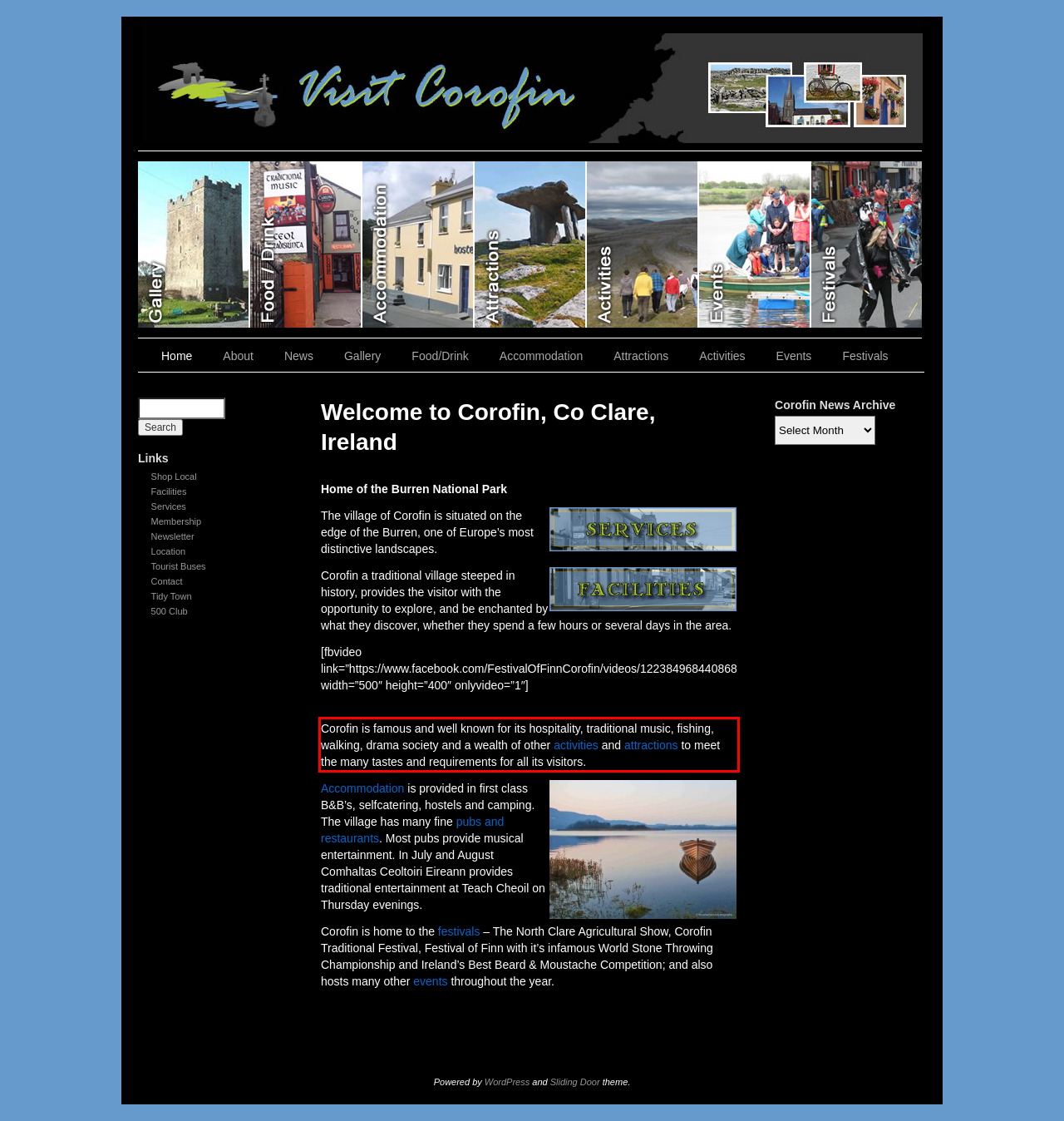Within the screenshot of the webpage, there is a red rectangle. Please recognize and generate the text content inside this red bounding box.

Corofin is famous and well known for its hospitality, traditional music, fishing, walking, drama society and a wealth of other activities and attractions to meet the many tastes and requirements for all its visitors.